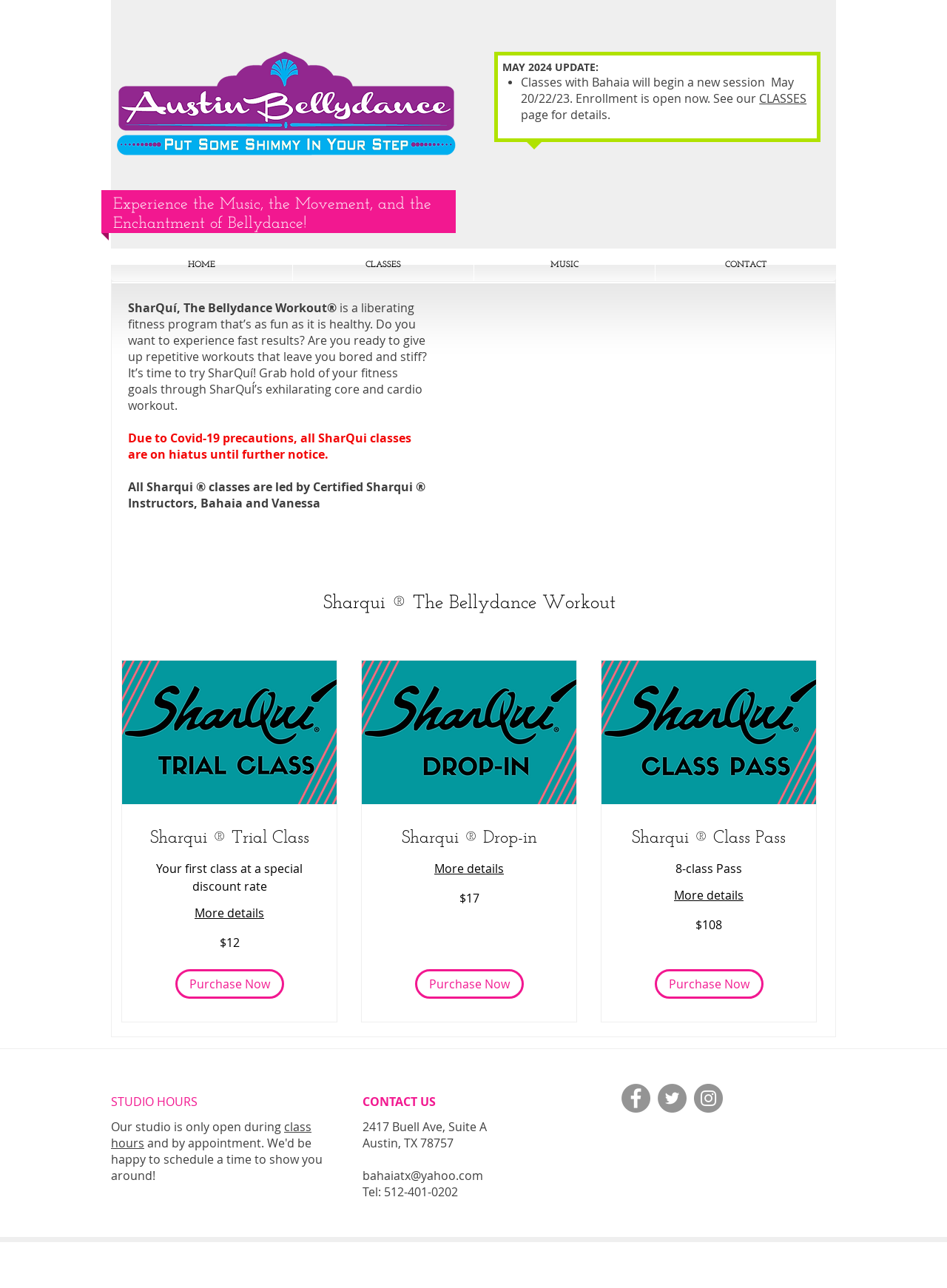What is the address of the studio?
Based on the screenshot, provide your answer in one word or phrase.

2417 Buell Ave, Suite A, Austin, TX 78757